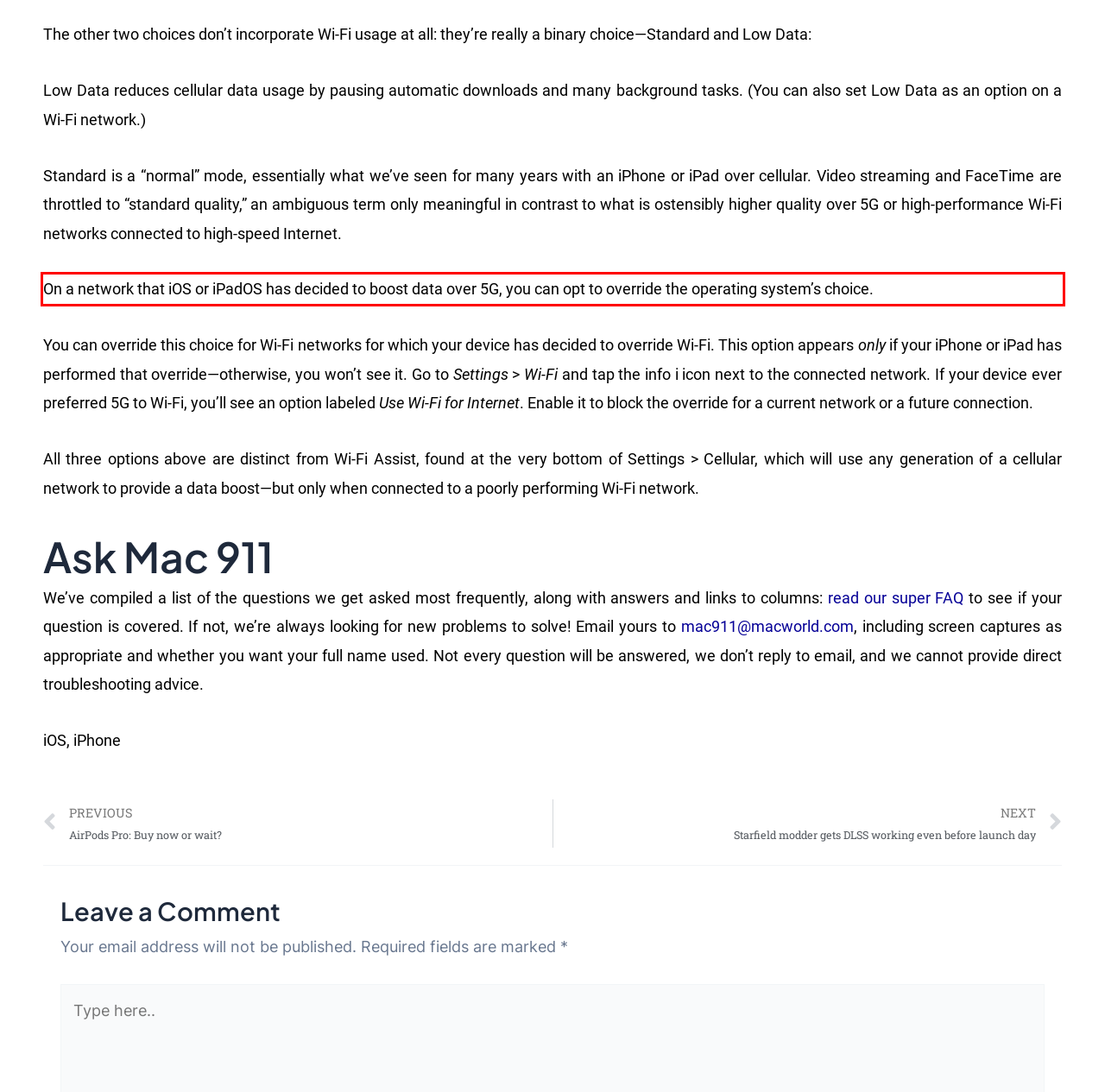You are given a screenshot of a webpage with a UI element highlighted by a red bounding box. Please perform OCR on the text content within this red bounding box.

On a network that iOS or iPadOS has decided to boost data over 5G, you can opt to override the operating system’s choice.